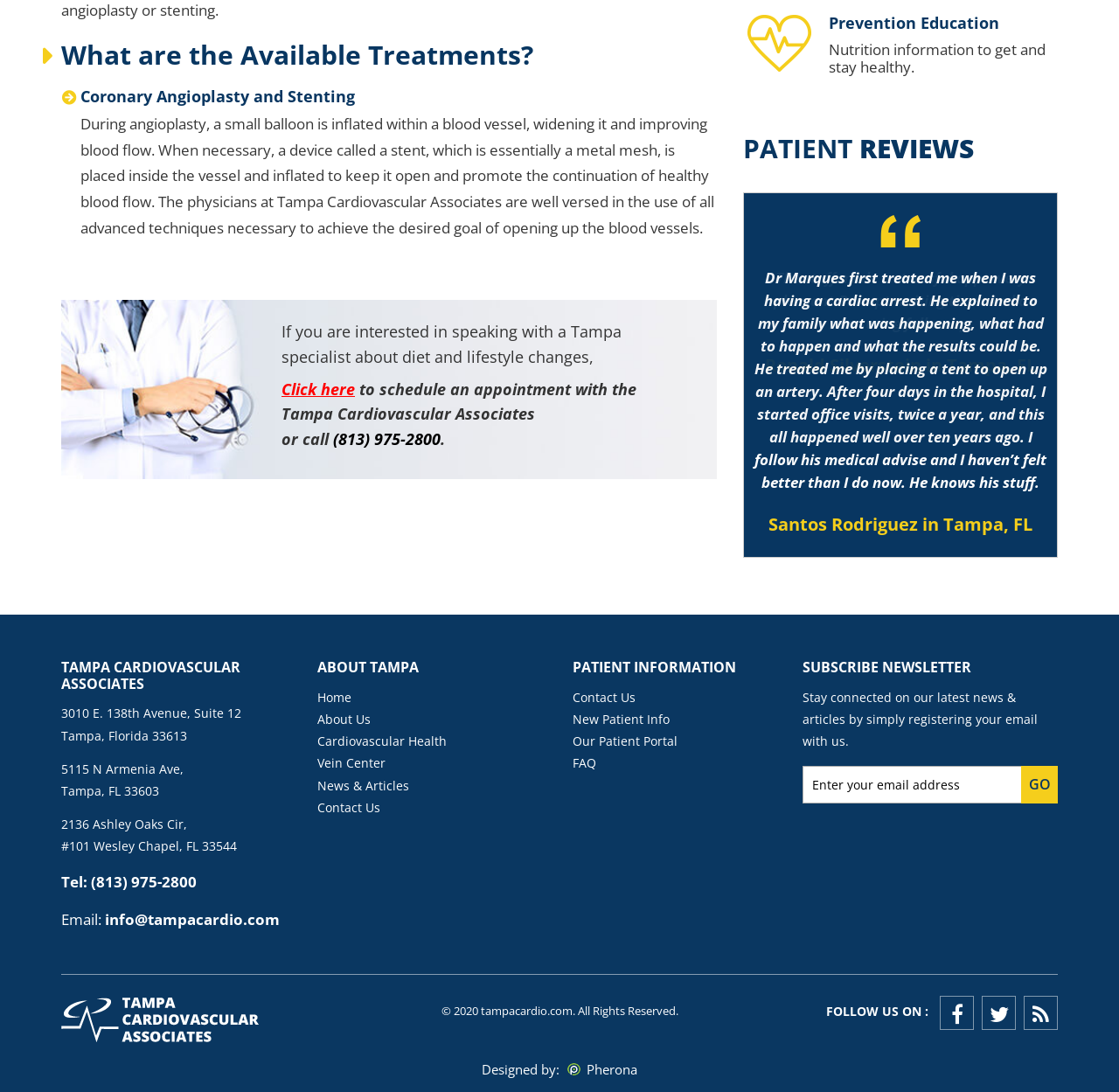What is the name of the cardiovascular associates?
Answer the question with a detailed and thorough explanation.

I found the answer by looking at the heading element with the text 'TAMPA CARDIOVASCULAR ASSOCIATES' located at the bottom of the webpage, which is likely to be the name of the organization.